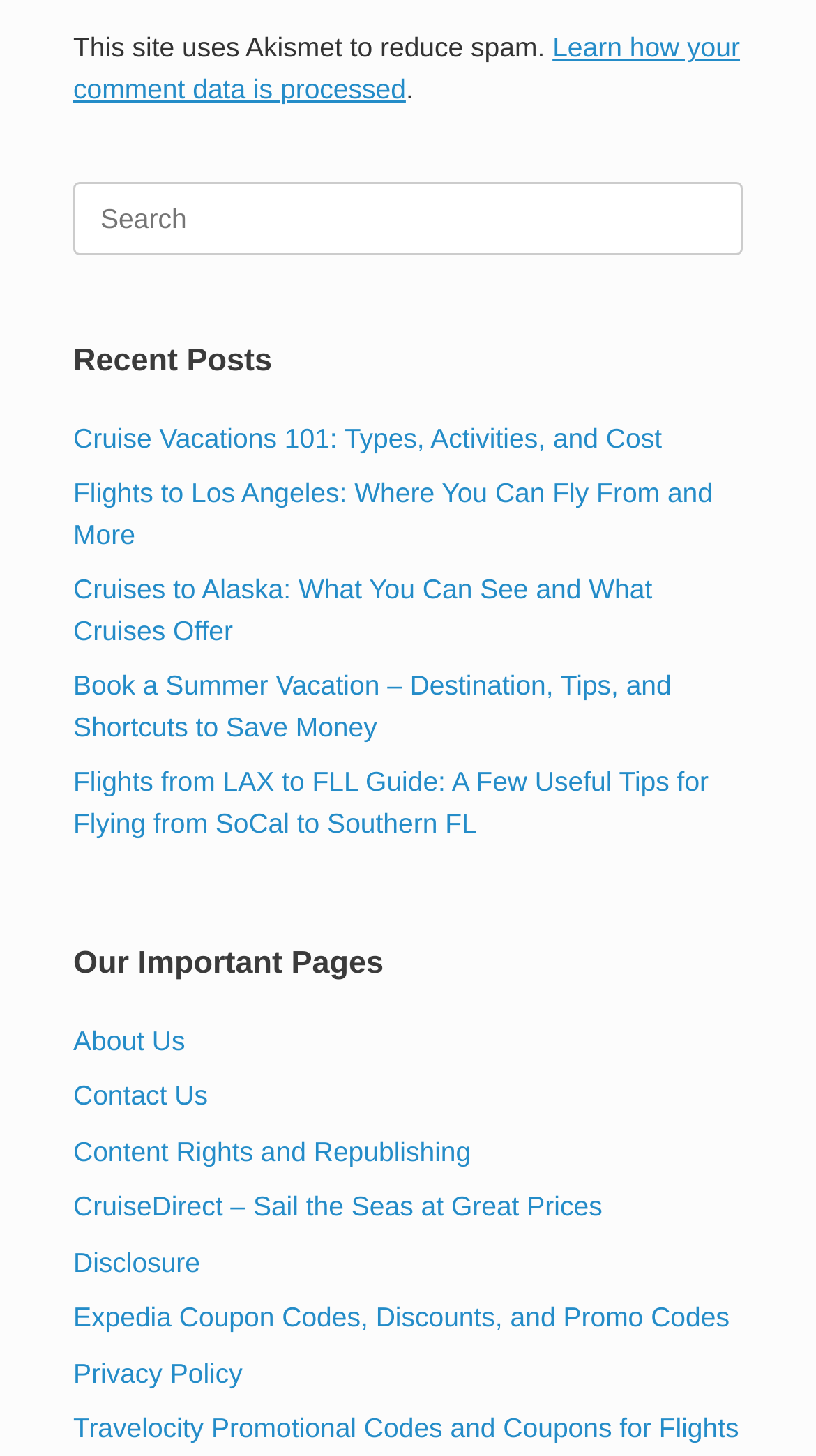Determine the bounding box coordinates for the UI element described. Format the coordinates as (top-left x, top-left y, bottom-right x, bottom-right y) and ensure all values are between 0 and 1. Element description: parent_node: Search for: name="s" placeholder="Search"

[0.09, 0.126, 0.91, 0.176]